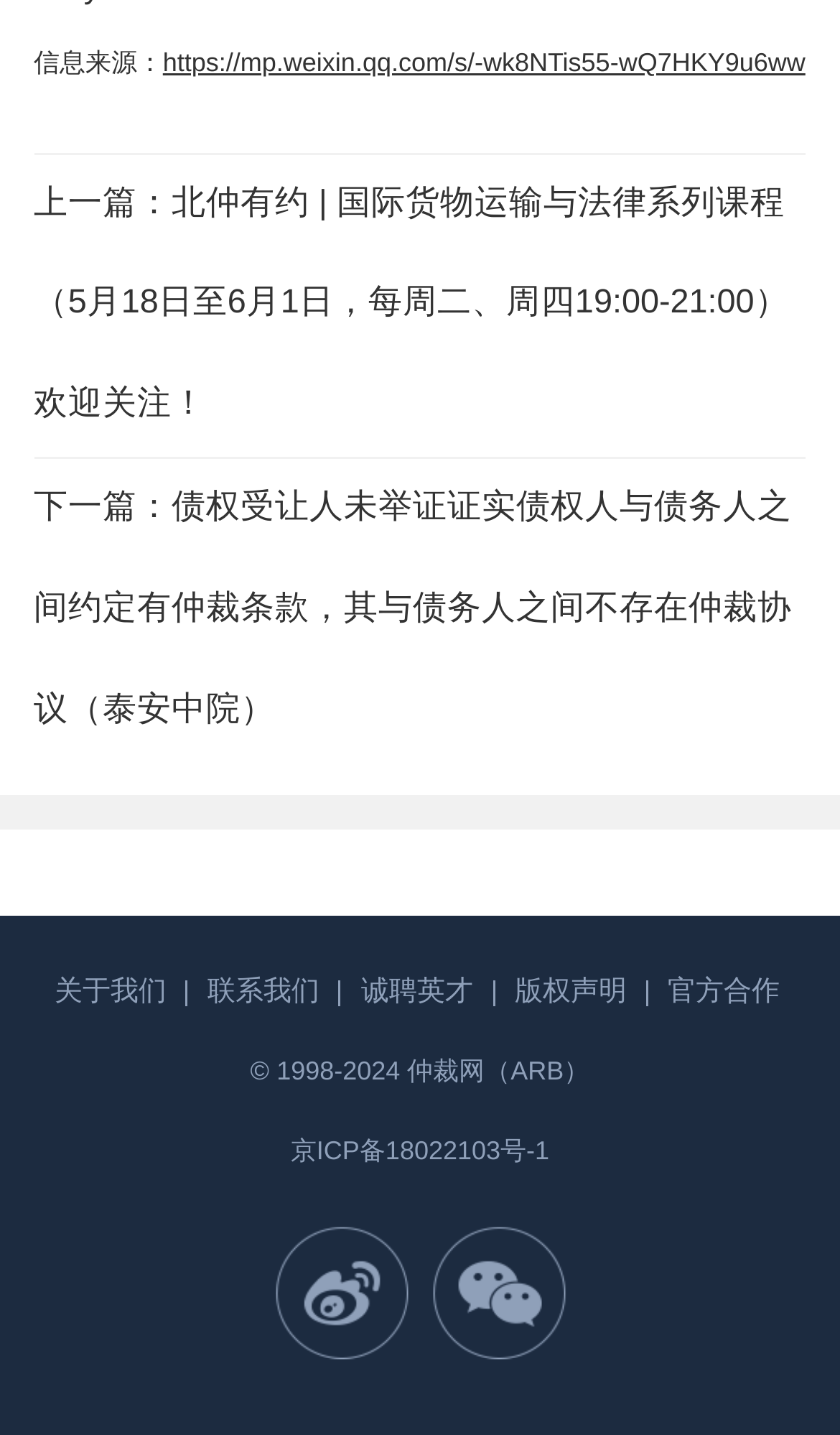How many navigation links are at the bottom of the page?
Provide a comprehensive and detailed answer to the question.

There are 6 navigation links at the bottom of the page, which are '关于我们', '联系我们', '诚聘英才', '版权声明', '官方合作', and two empty links.